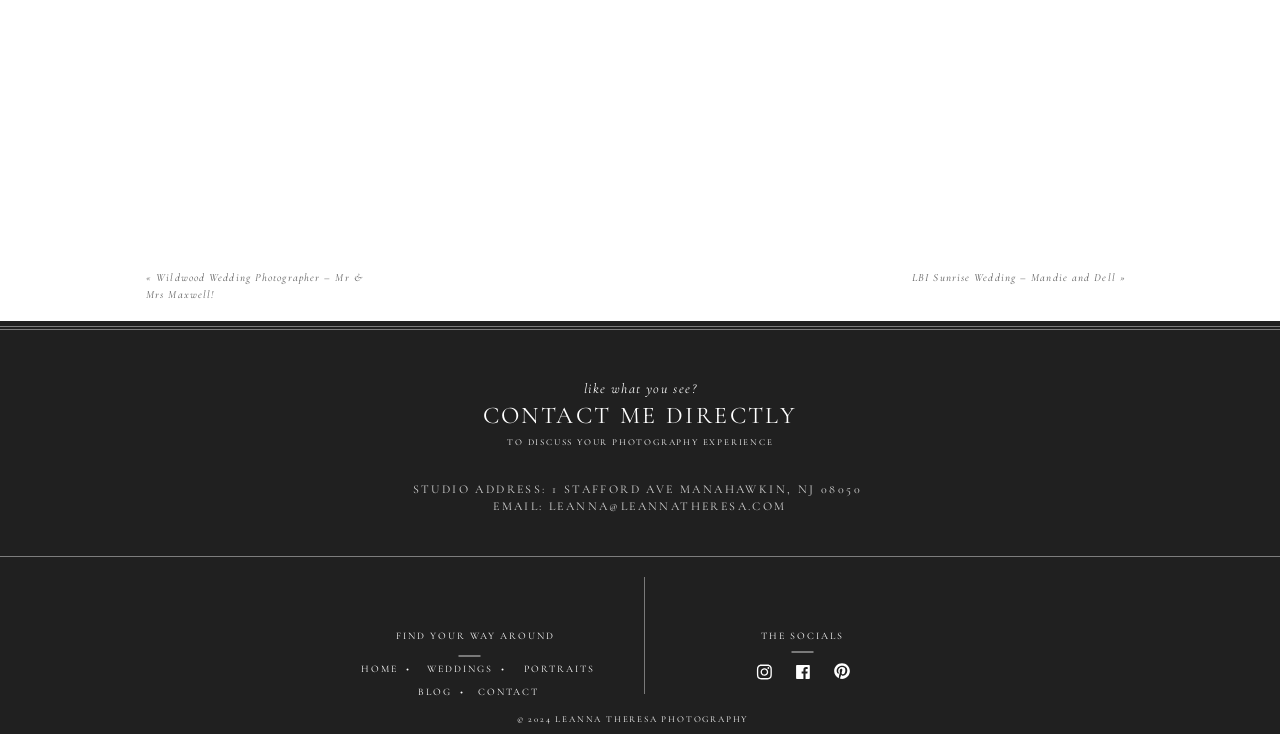Identify the bounding box of the HTML element described as: "CONTACT".

[0.373, 0.926, 0.445, 0.948]